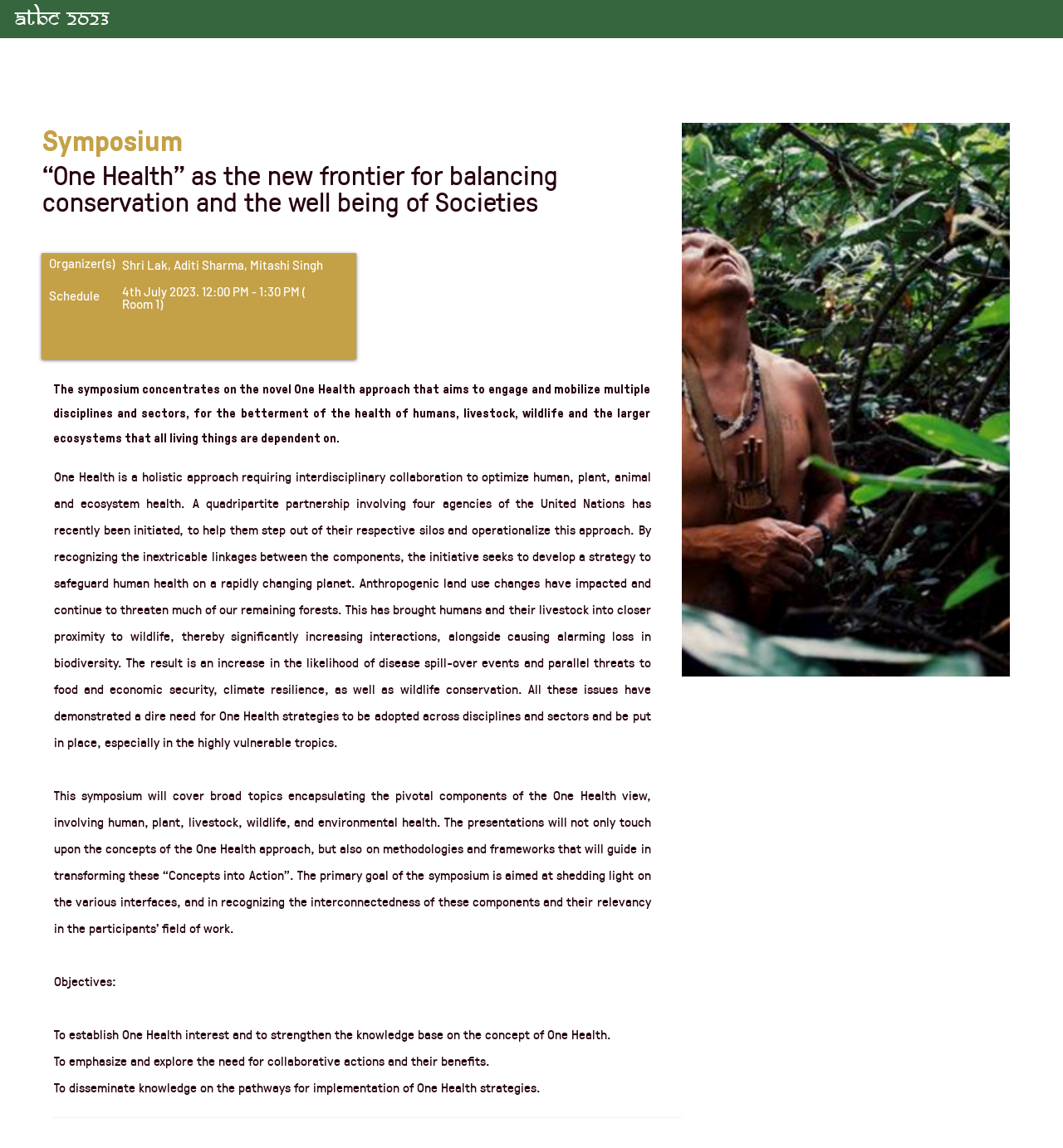Extract the bounding box coordinates of the UI element described by: "ATBC 2023". The coordinates should include four float numbers ranging from 0 to 1, e.g., [left, top, right, bottom].

[0.252, 0.001, 0.327, 0.03]